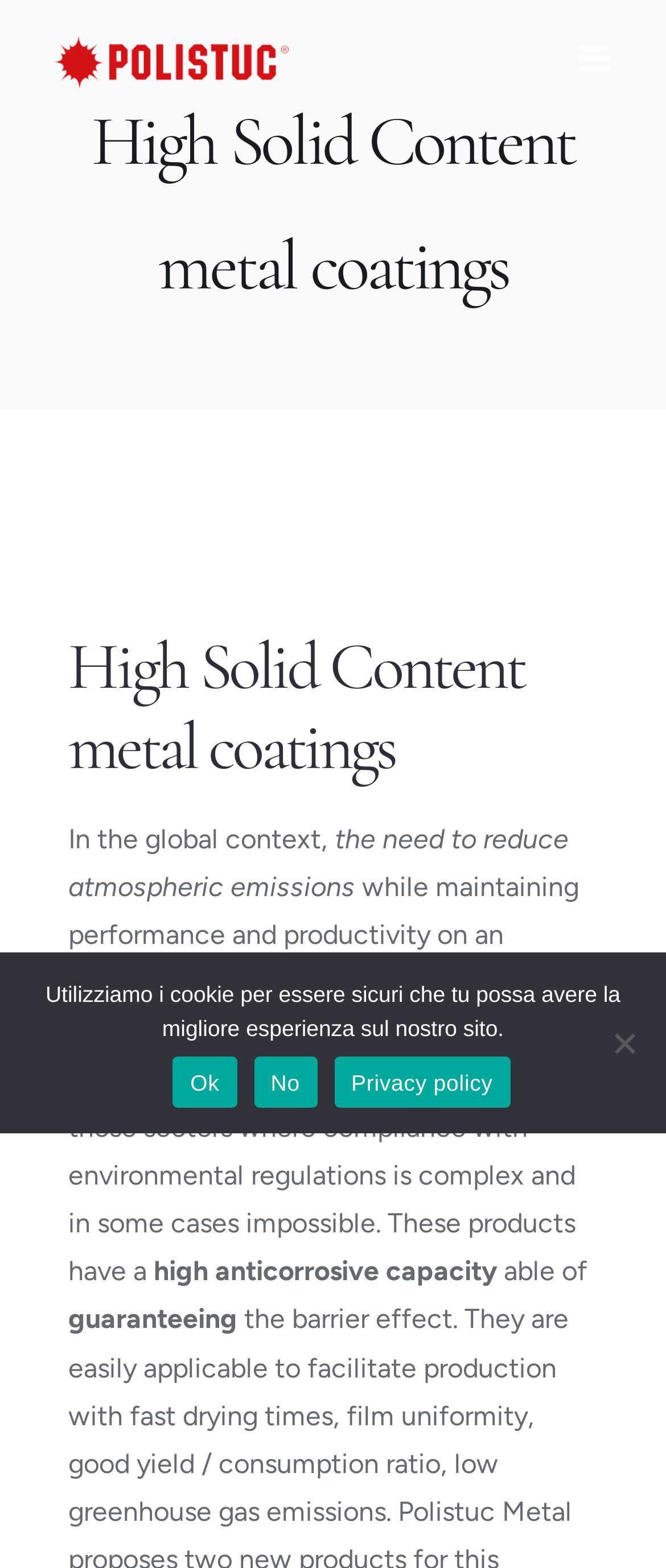Please answer the following question using a single word or phrase: 
What is the main topic of the webpage?

High Solid Content metal coatings